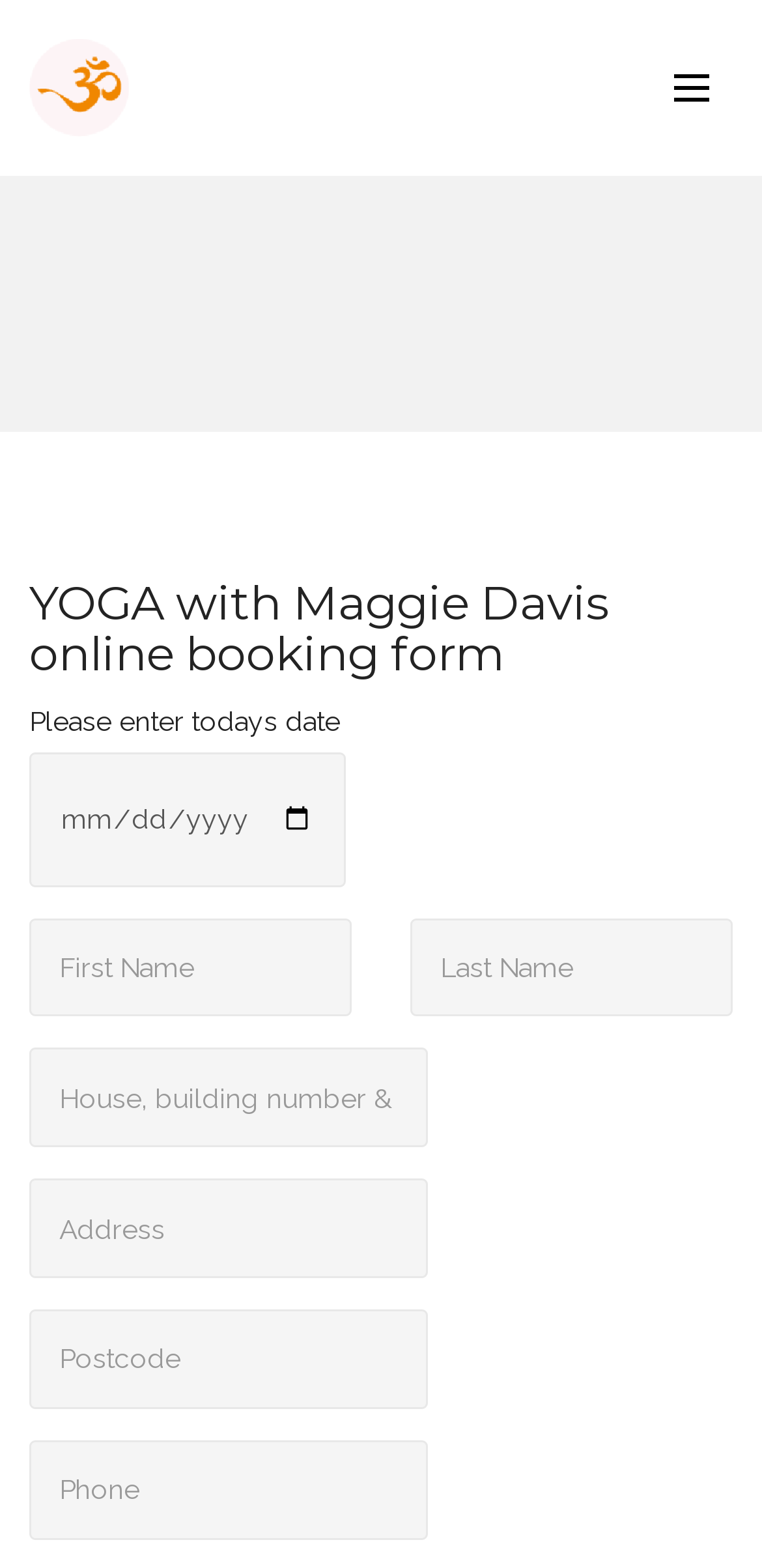Bounding box coordinates should be provided in the format (top-left x, top-left y, bottom-right x, bottom-right y) with all values between 0 and 1. Identify the bounding box for this UI element: alt="Mobirise"

[0.038, 0.025, 0.169, 0.087]